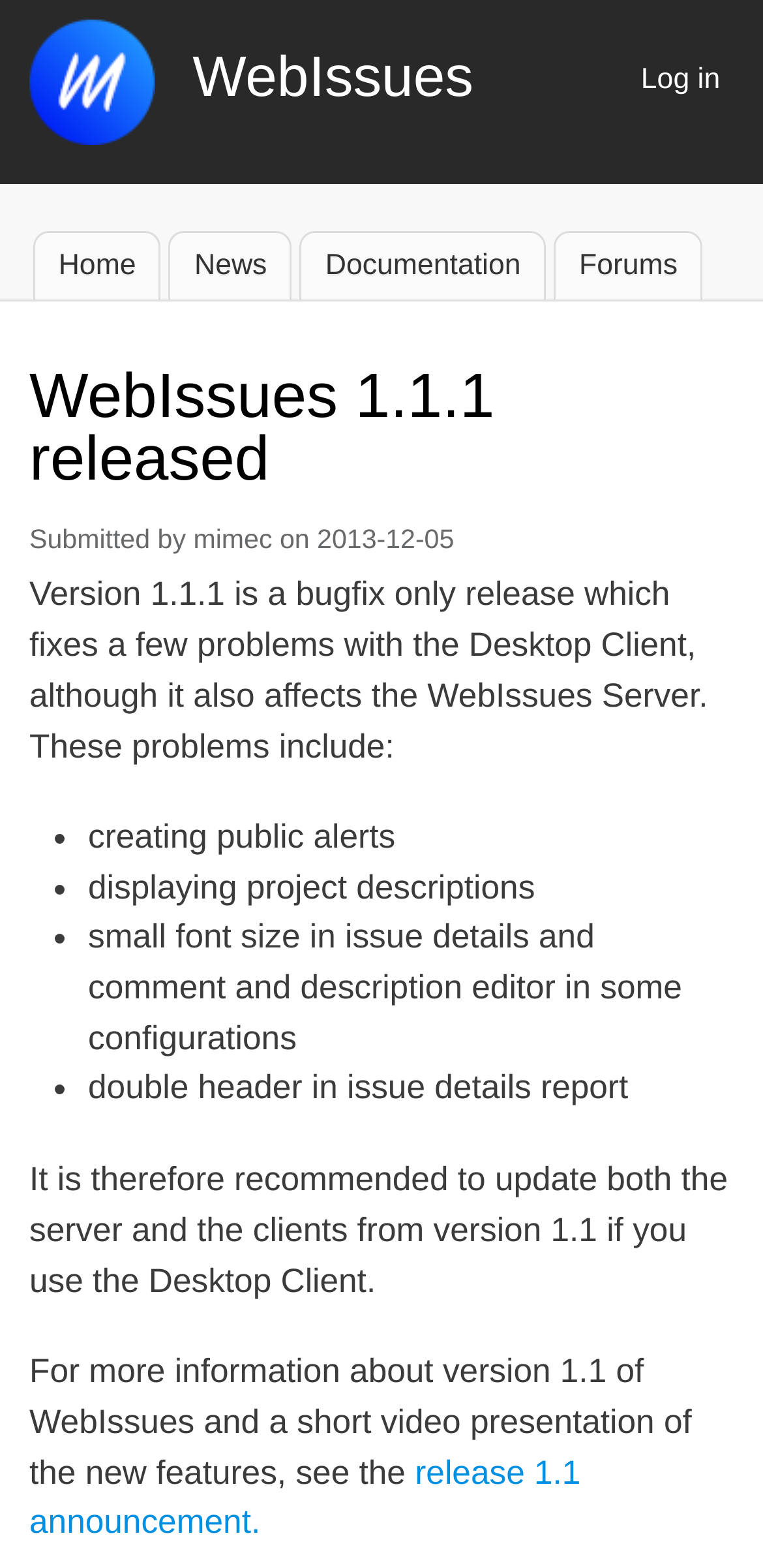Generate the text of the webpage's primary heading.

WebIssues 1.1.1 released